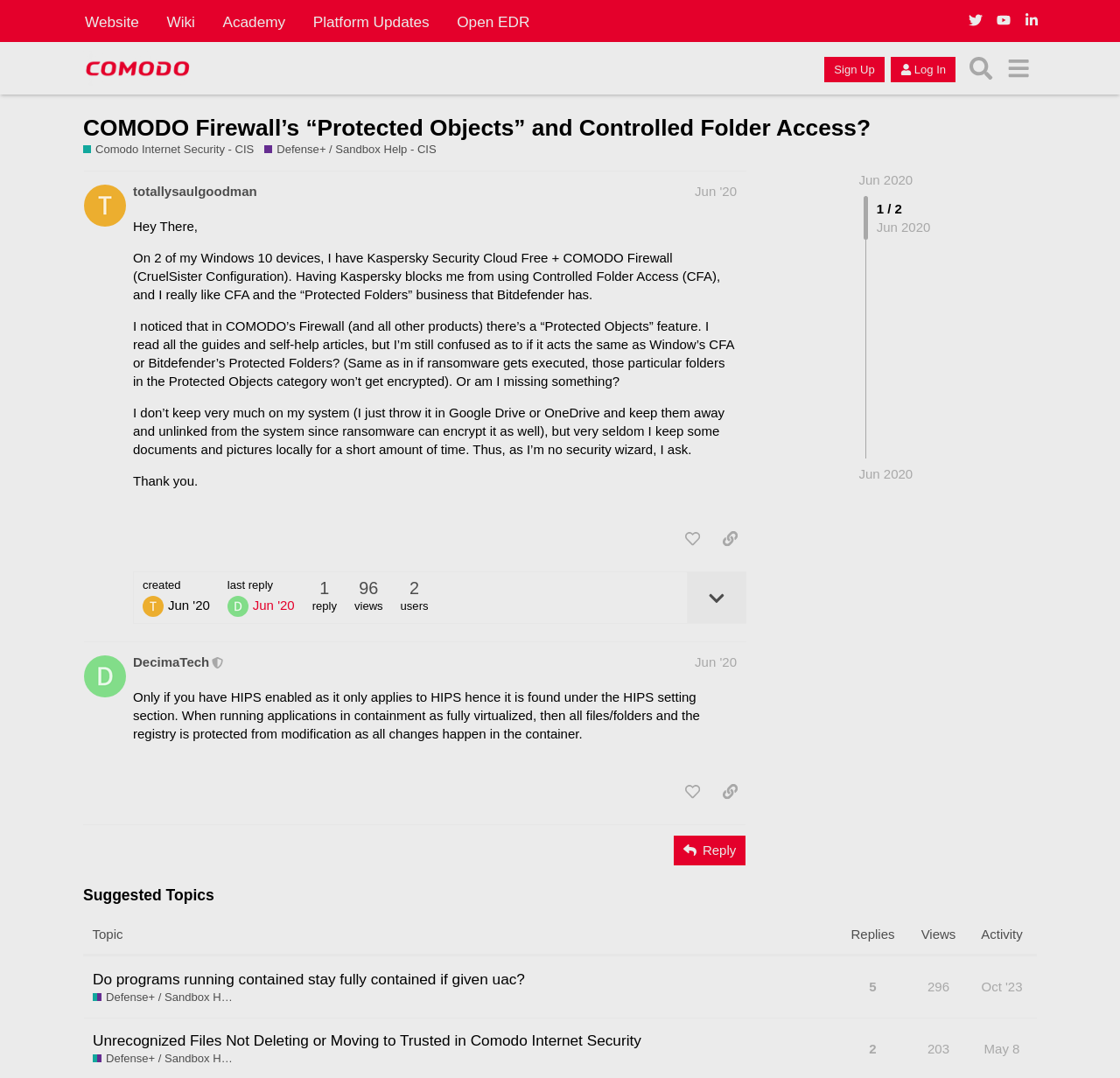What is the name of the firewall being discussed?
Using the image as a reference, give an elaborate response to the question.

The question can be answered by looking at the heading of the webpage, which mentions 'COMODO Firewall’s “Protected Objects” and Controlled Folder Access?'.